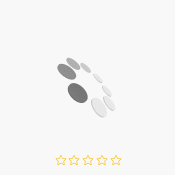Offer an in-depth description of the image shown.

The image showcases a visually appealing flower wall photography backdrop, designed to create a stunning aesthetic for photography sessions. Featuring an array of blooms in soft, vibrant colors, this backdrop is ideal for enhancing portraits, weddings, and special events. Below the image, a star rating system is visible, indicating user reviews and feedback regarding the product’s quality and appeal. The image is part of a promotional section highlighting top-selling backdrops, inviting potential buyers to consider this option for their photography needs.